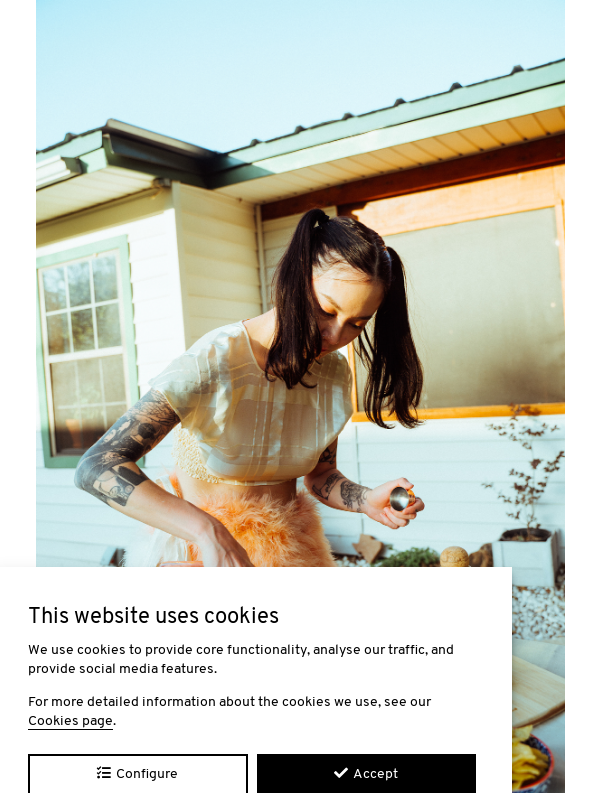Respond with a single word or phrase for the following question: 
What is the type of roof on the house?

green